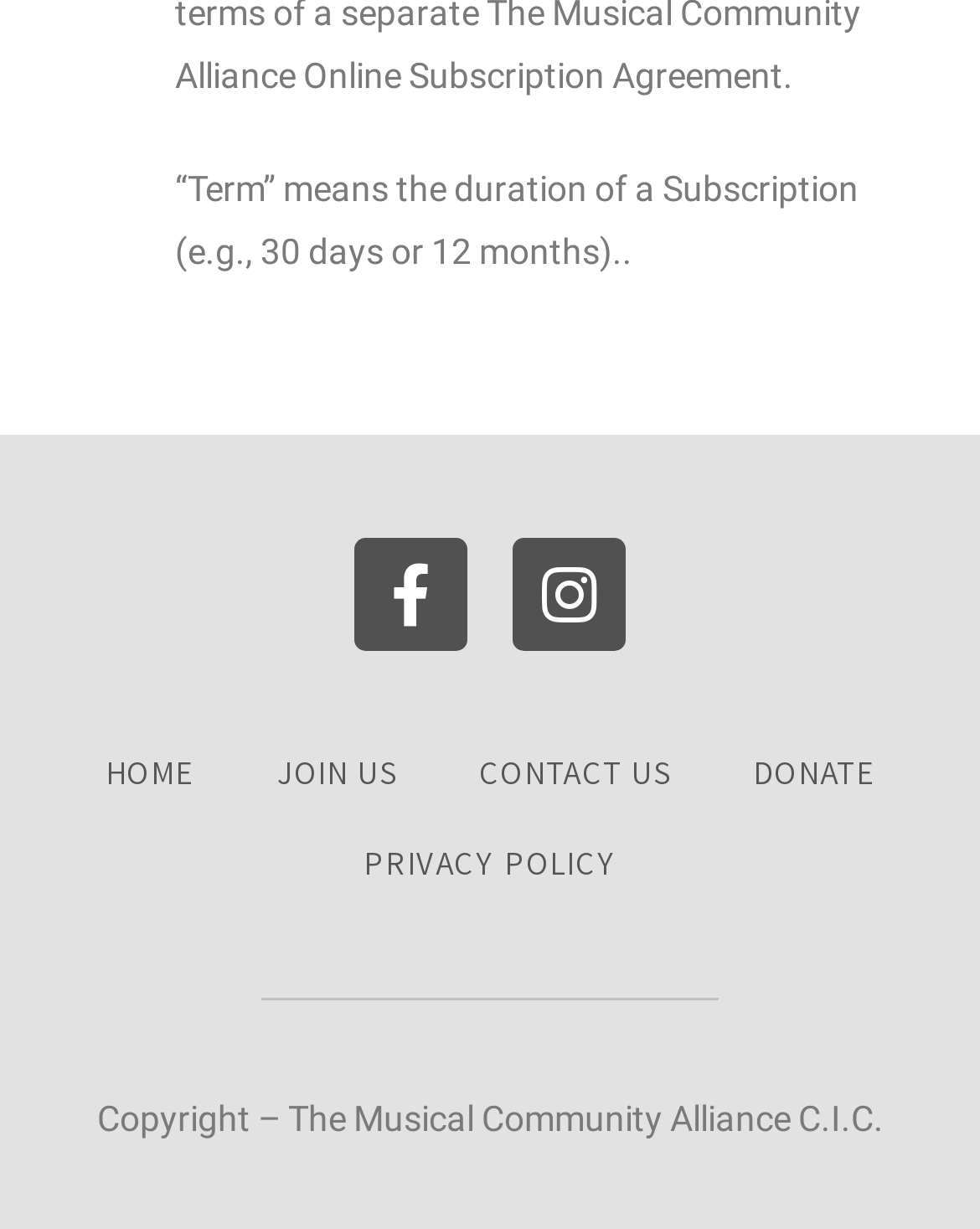Give a one-word or short phrase answer to this question: 
What social media platforms are linked on this webpage?

Facebook and Instagram